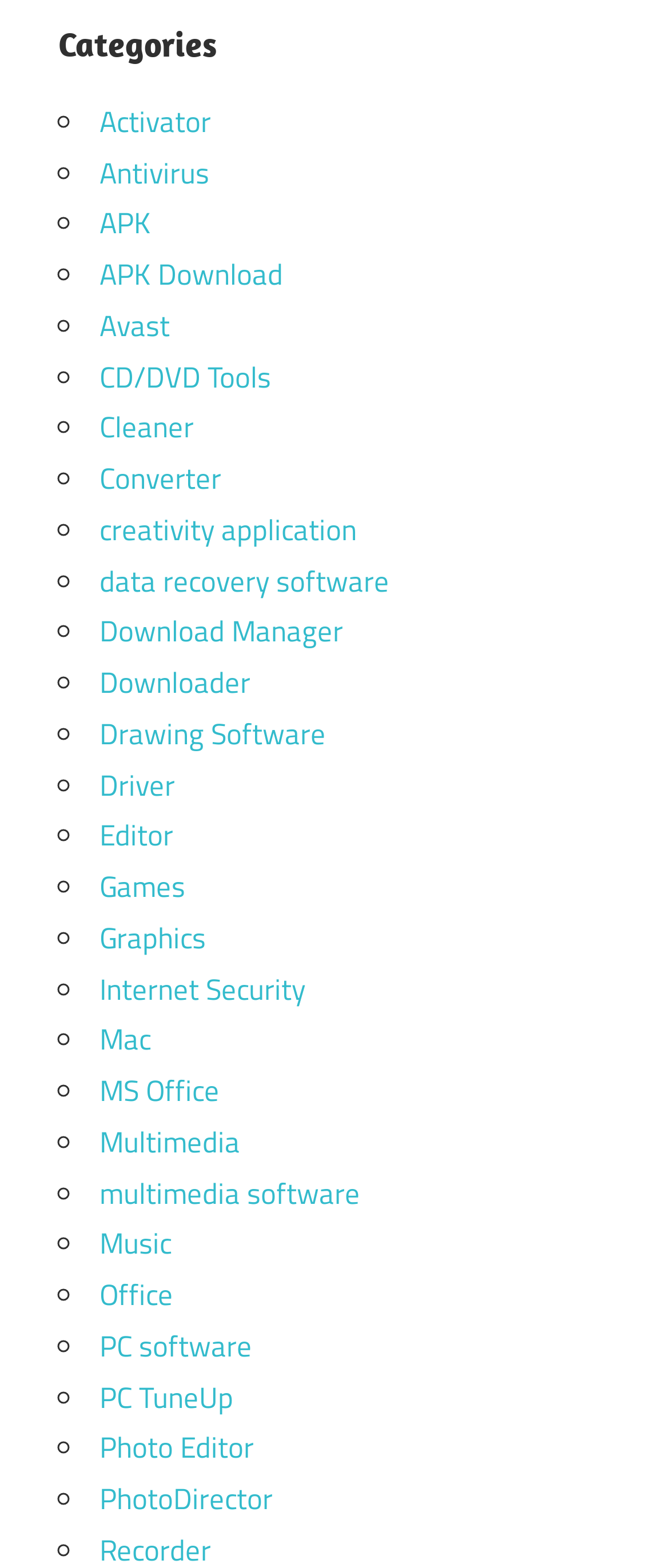Please identify the coordinates of the bounding box for the clickable region that will accomplish this instruction: "Click on the 'Activator' link".

[0.149, 0.063, 0.315, 0.092]